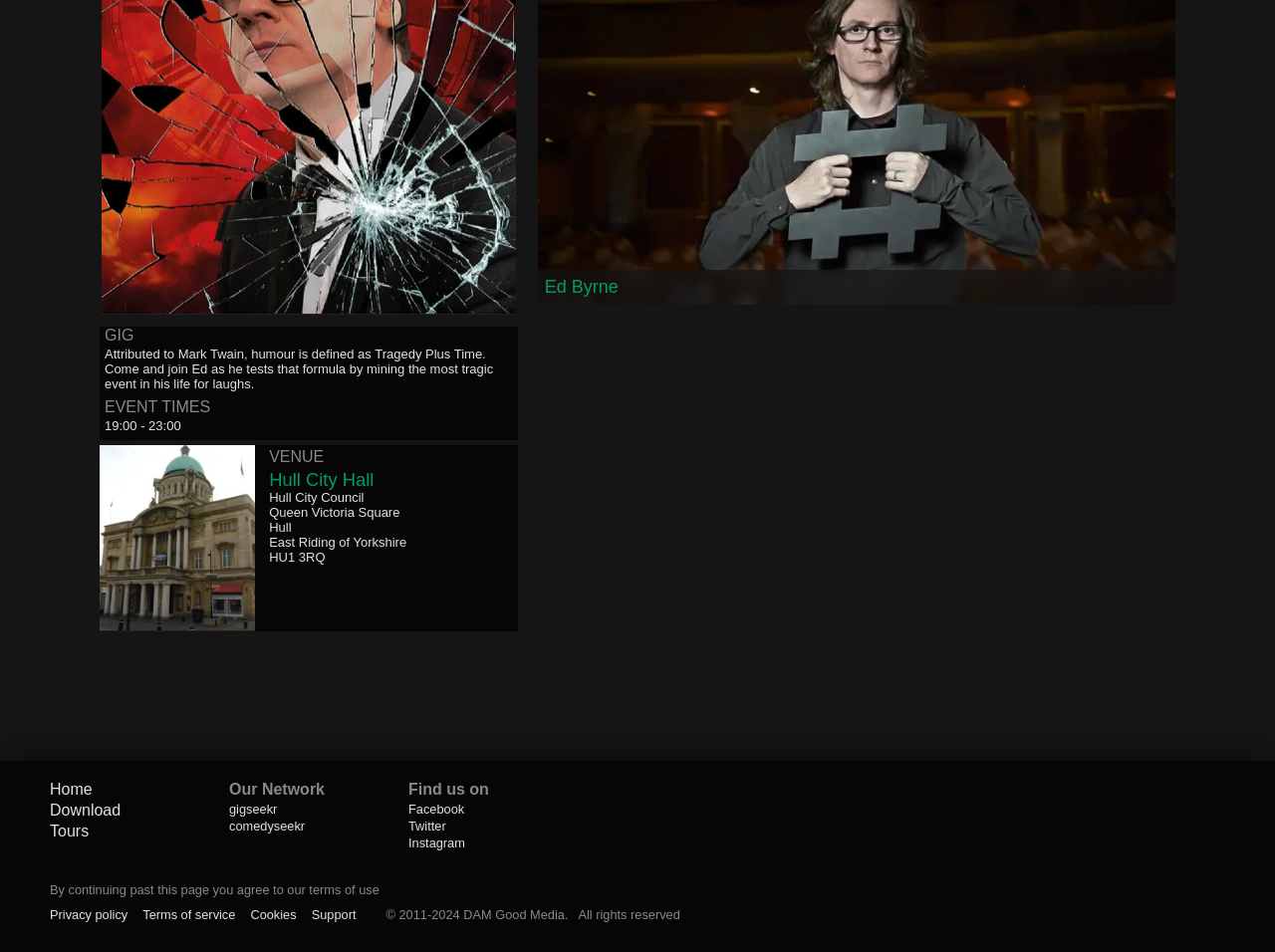Please locate the UI element described by "Terms of service" and provide its bounding box coordinates.

[0.112, 0.953, 0.185, 0.968]